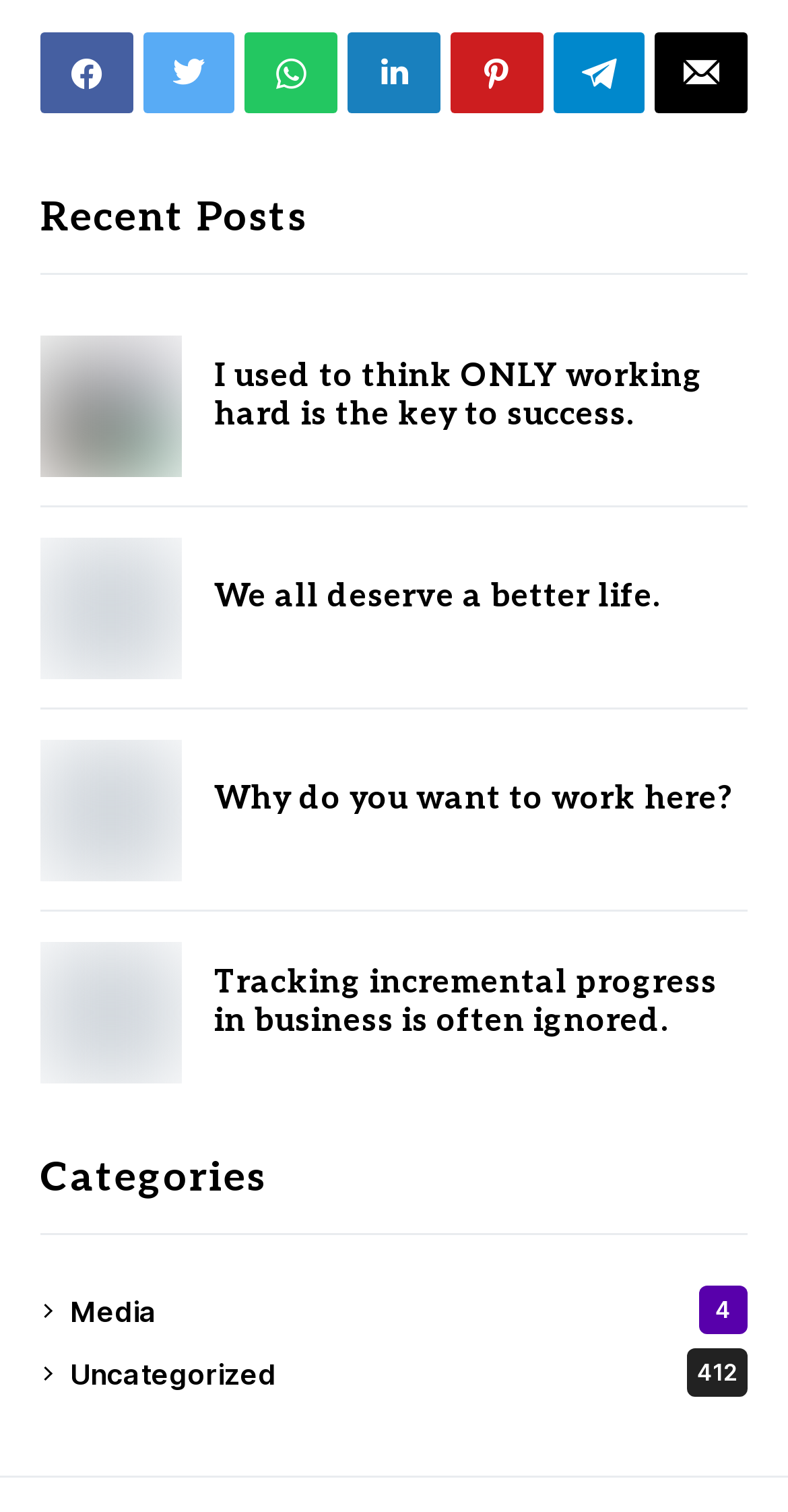Please specify the bounding box coordinates of the element that should be clicked to execute the given instruction: 'explore 'Uncategorized 412' category'. Ensure the coordinates are four float numbers between 0 and 1, expressed as [left, top, right, bottom].

[0.09, 0.892, 0.949, 0.924]